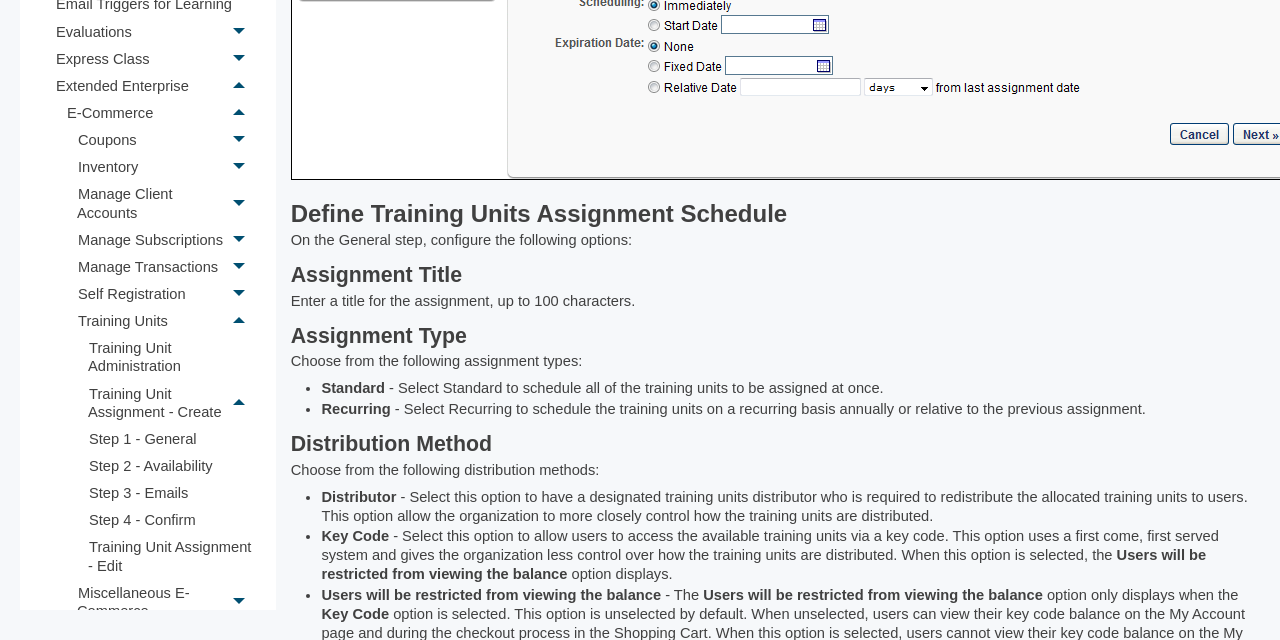Determine the bounding box for the UI element as described: "Express Class". The coordinates should be represented as four float numbers between 0 and 1, formatted as [left, top, right, bottom].

[0.177, 0.071, 0.2, 0.113]